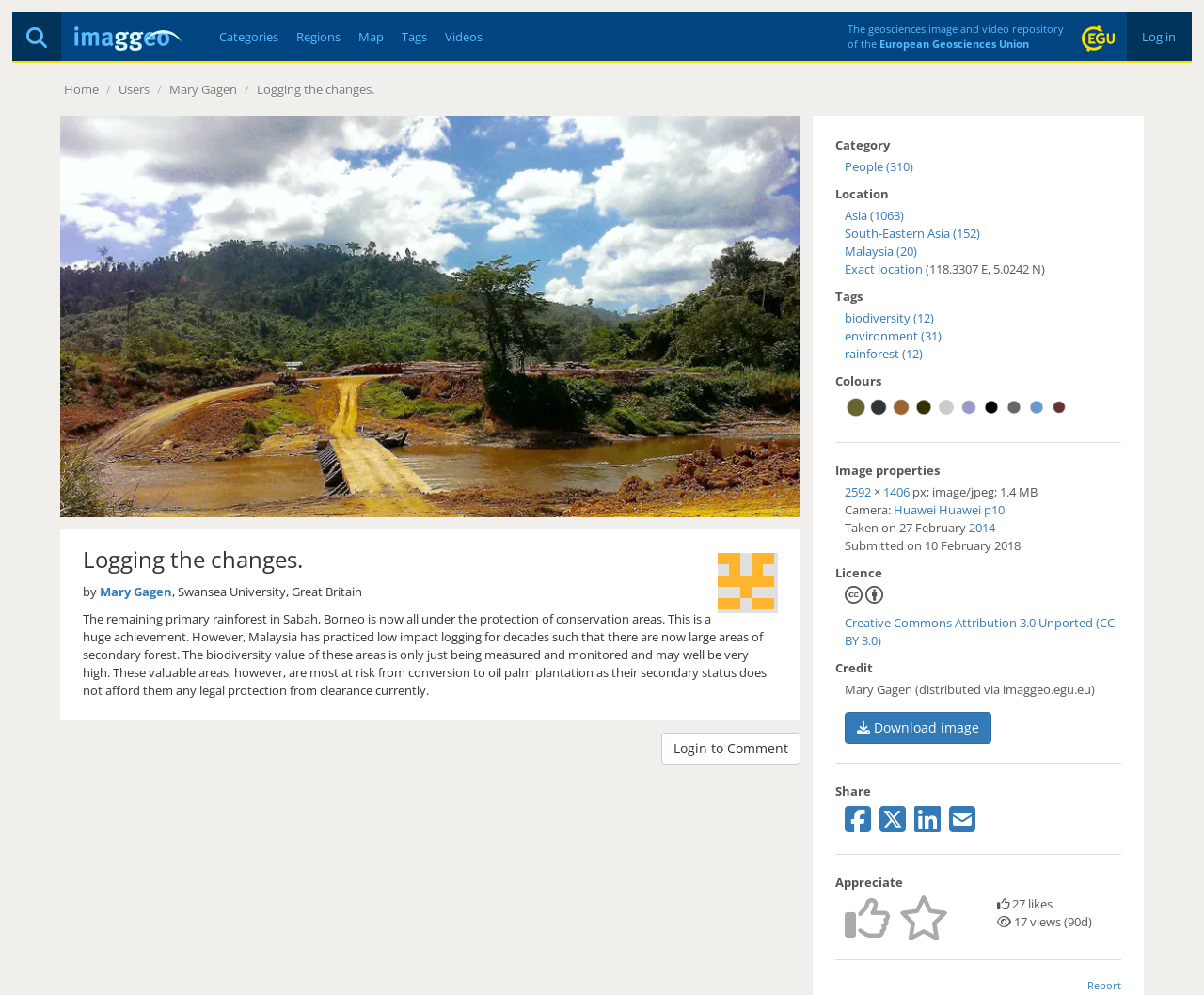Please find the bounding box coordinates of the element that needs to be clicked to perform the following instruction: "Explore the Categories section". The bounding box coordinates should be four float numbers between 0 and 1, represented as [left, top, right, bottom].

[0.182, 0.029, 0.231, 0.046]